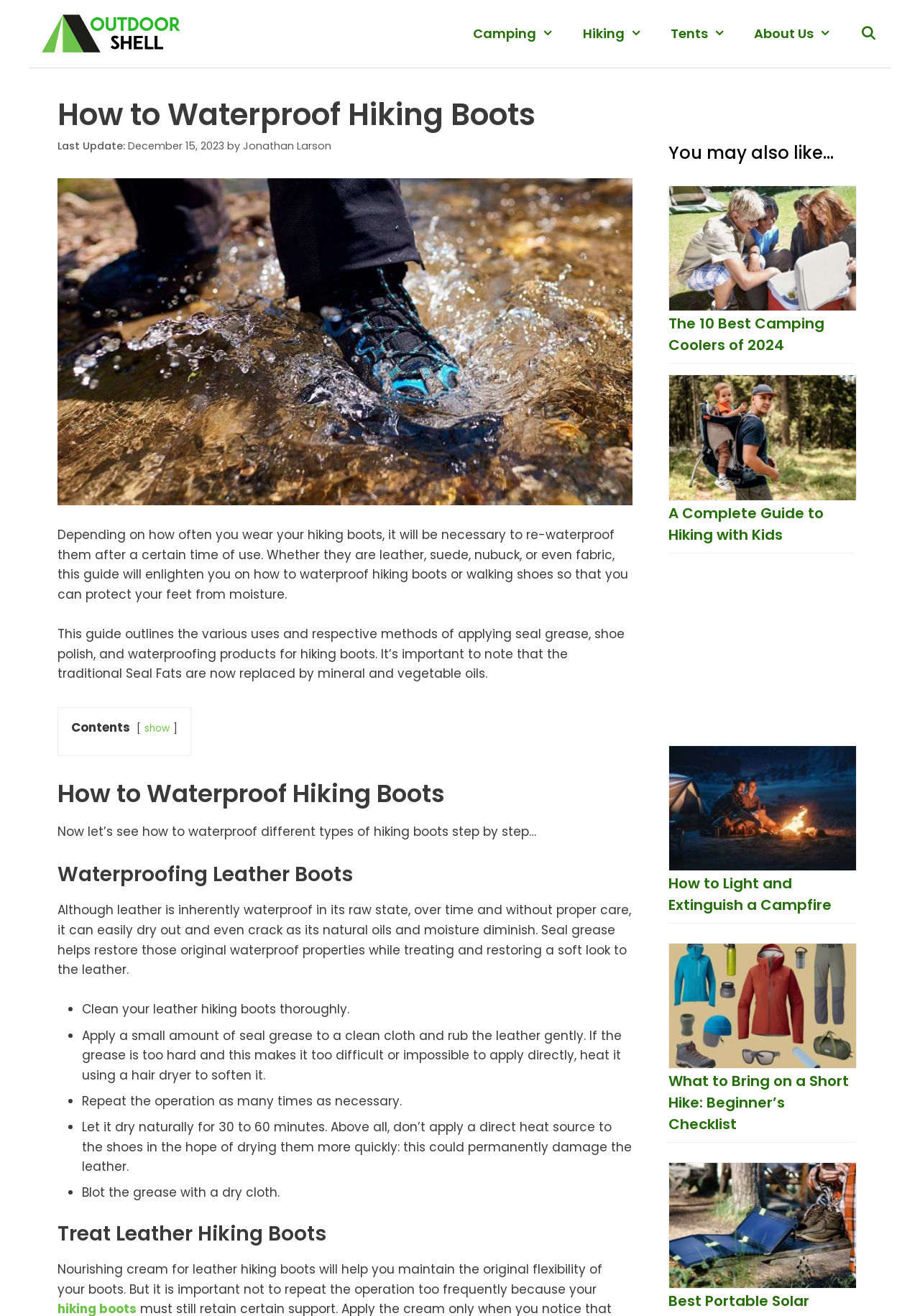Highlight the bounding box coordinates of the region I should click on to meet the following instruction: "View the 'You may also like…' section".

[0.727, 0.106, 0.93, 0.126]